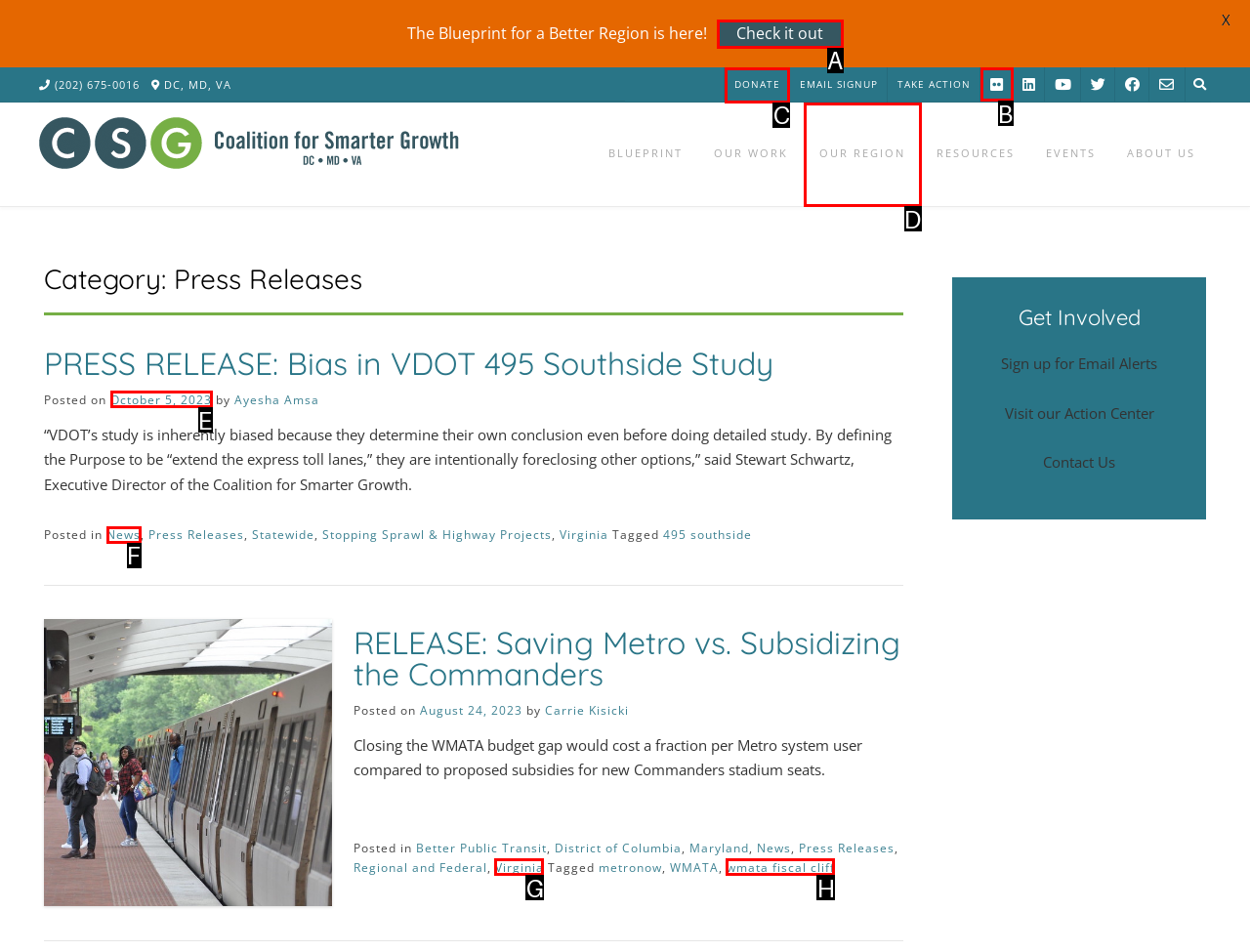Given the task: Donate to the Coalition for Smarter Growth, point out the letter of the appropriate UI element from the marked options in the screenshot.

C